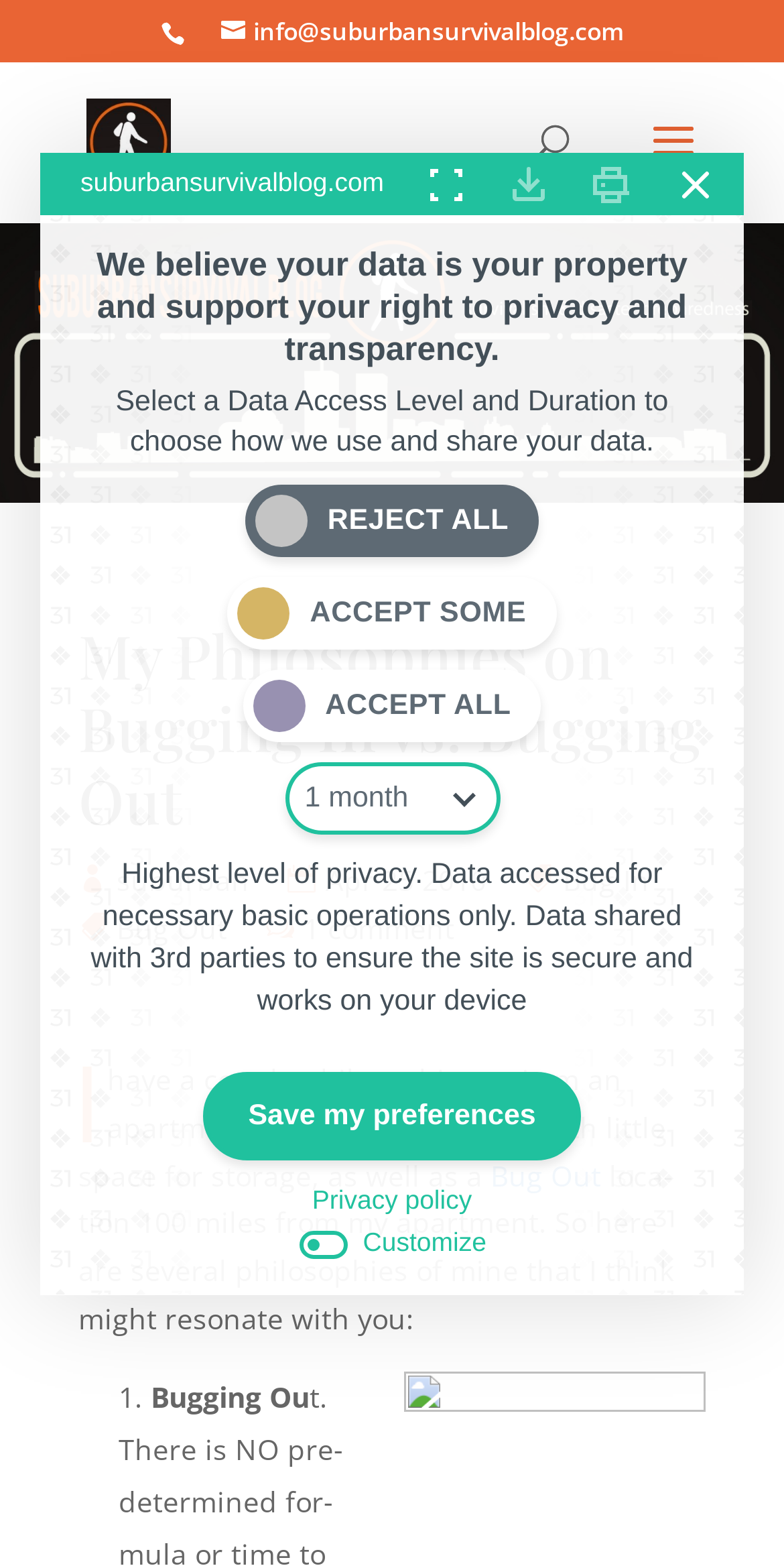Give a detailed overview of the webpage's appearance and contents.

This webpage is about the author's philosophies on bugging in vs. bugging out, specifically in the context of suburban survival. At the top, there is a navigation bar with links to the website's homepage and a search bar. Below the navigation bar, there is a heading that reads "My Philosophies on Bugging In vs. Bugging Out". 

To the left of the heading, there are two links: "Suburban" and "Bug In". To the right of the heading, there is a link "Bug Out" and a comment link "1 comment". Below the heading, there is a paragraph of text that explains the author's situation as an apartment dweller outside of NYC with limited storage space and a bug-out location 100 miles away. 

The text is followed by a list of philosophies, with the first item being "Bugging Out". The list is indented and has a marker "1.". The webpage also has a modal dialog box that appears to be related to data privacy and consent, with options to select a data access level and duration. The dialog box has several buttons, including "Expand Toggle", "Download Consent", "Print Consent", and "Close Compliance".